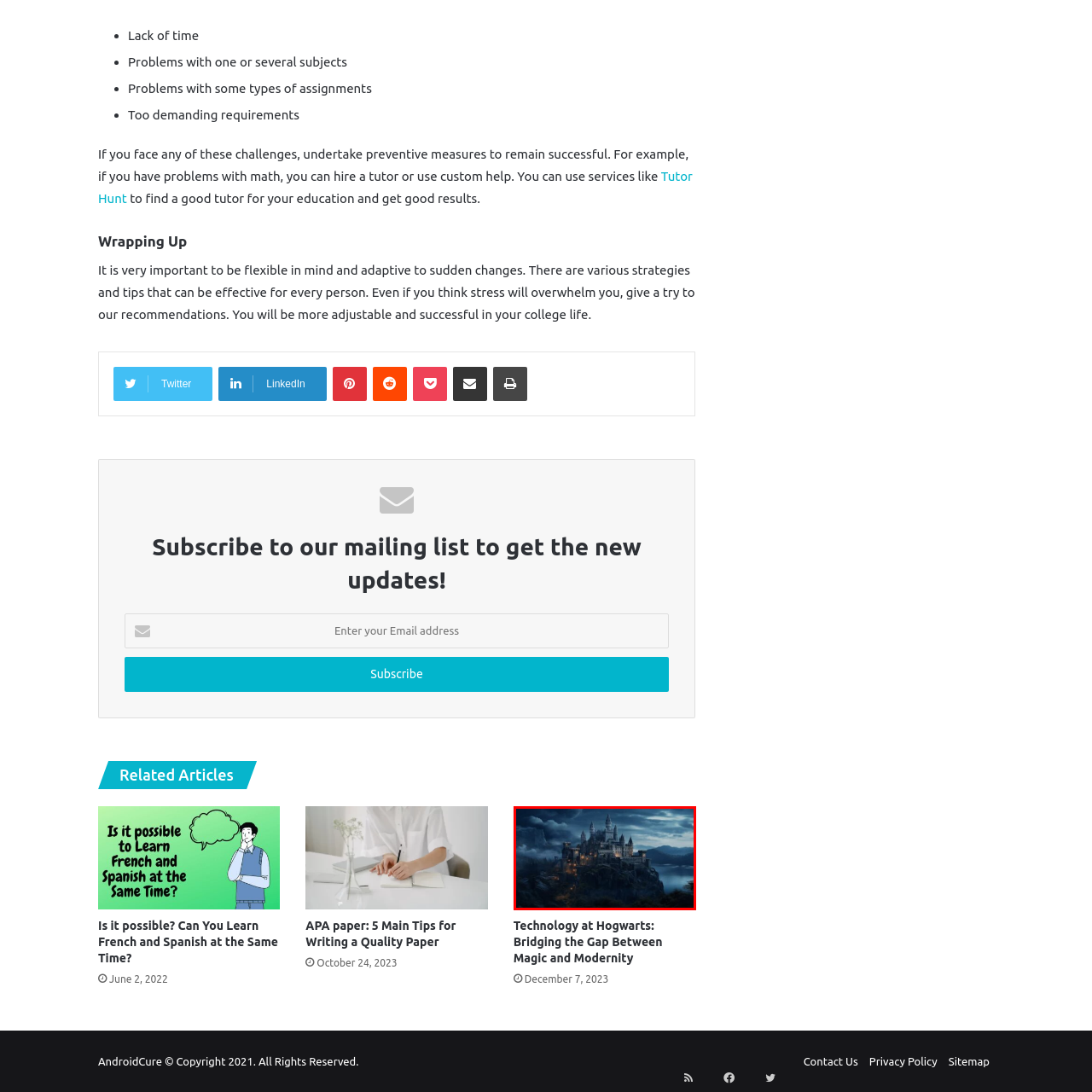Craft an in-depth description of the visual elements captured within the red box.

The image depicts a majestic castle set against a dramatic twilight sky, surrounded by dark clouds that enhance its enchanting atmosphere. The fortress is illuminated by soft golden lights, which highlight its architectural details and create a warm contrast against the cool tones of the evening. Nestled atop a rocky outcrop, it overlooks a serene body of water, suggesting a sense of mystery and magic. This captivating scene evokes a sense of wonder, resonating with themes often found in fantastical tales, such as those related to technology and magic, as referenced in the article titled "Technology at Hogwarts: Bridging the Gap Between Magic and Modernity."